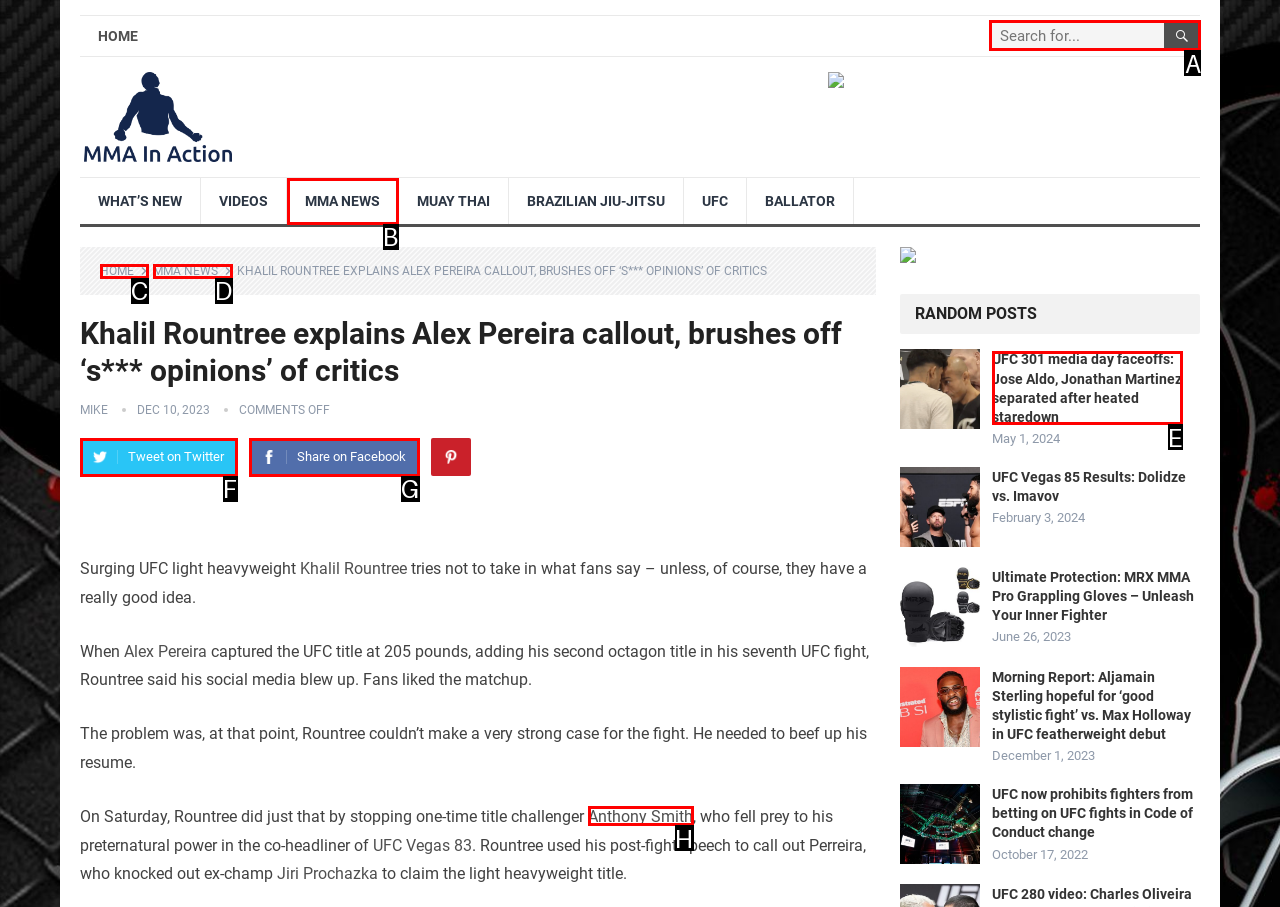Identify the correct UI element to click on to achieve the task: Search for something in the search box. Provide the letter of the appropriate element directly from the available choices.

A